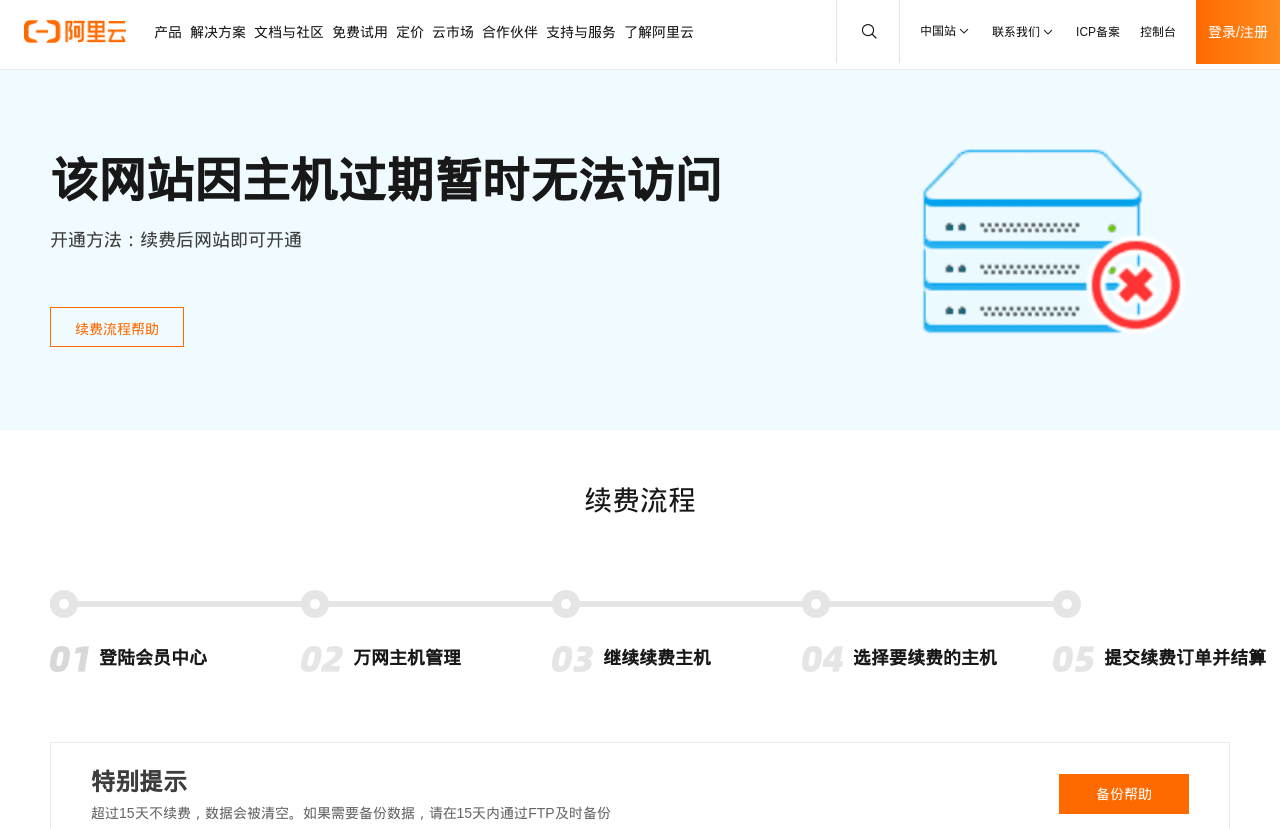Give an in-depth explanation of the webpage layout and content.

The webpage appears to be a notification page from Aliyun, a Chinese cloud computing company, indicating that a virtual machine has expired. 

At the top of the page, there is a navigation menu with 10 links, including "产品" (Product), "解决方案" (Solution), "文档与社区" (Documentation and Community), and others. 

Below the navigation menu, there is a prominent message stating that the website is currently inaccessible due to the expiration of the host. The message also provides instructions on how to reactivate the website by renewing the host.

To the right of the message, there are three columns of text and images, each describing a step in the renewal process. The steps include logging in to the member center, managing the host, and submitting the renewal order.

At the bottom of the page, there is a warning message stating that if the host is not renewed within 15 days, all data will be deleted. The message also provides a link to backup help.

There are several images scattered throughout the page, but they do not appear to be descriptive or informative.